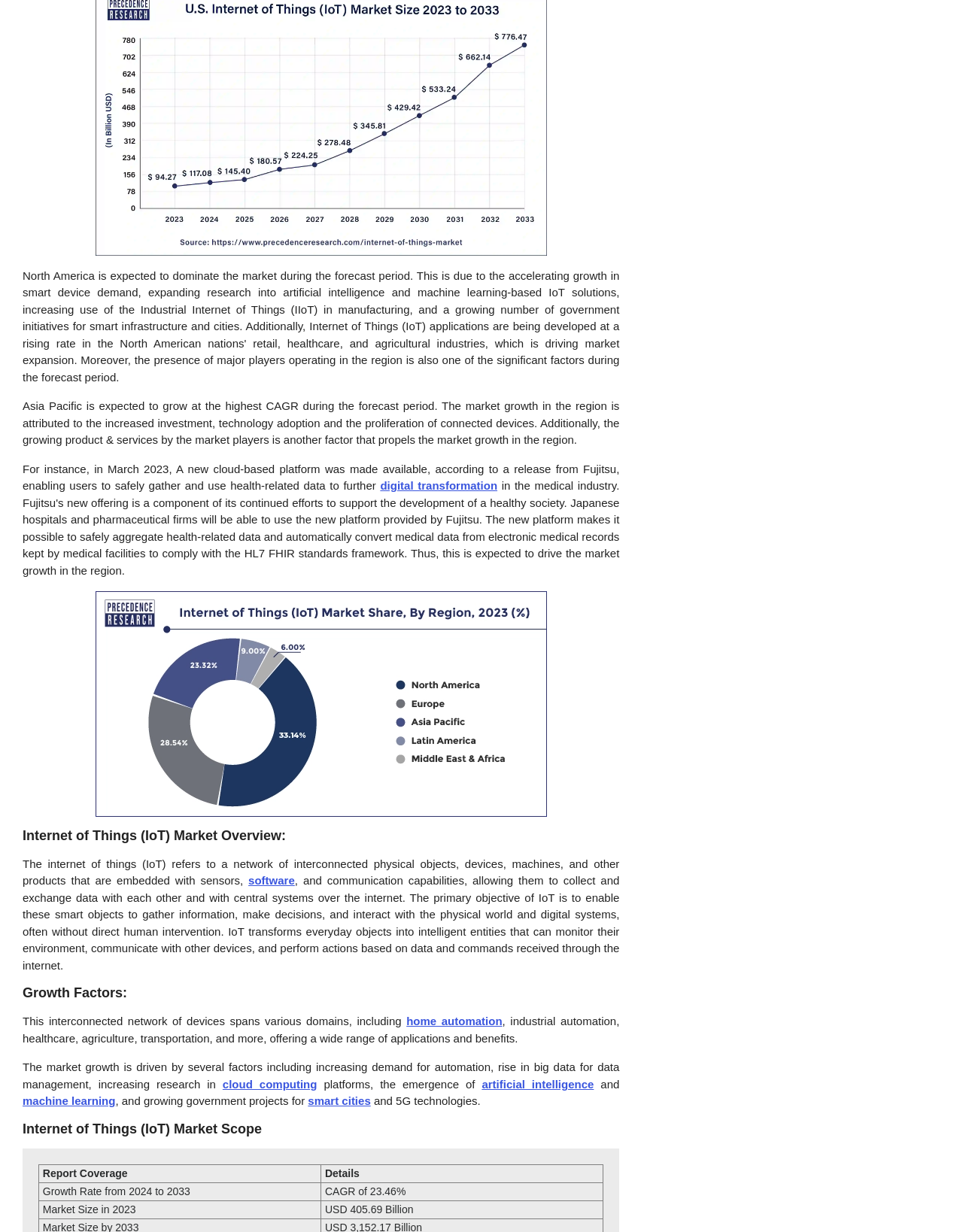What is an example of industrial automation in IoT?
Can you give a detailed and elaborate answer to the question?

Although the webpage mentions industrial automation as one of the domains of IoT, it does not provide a specific example of industrial automation in IoT. Therefore, I cannot provide a specific answer to this question.